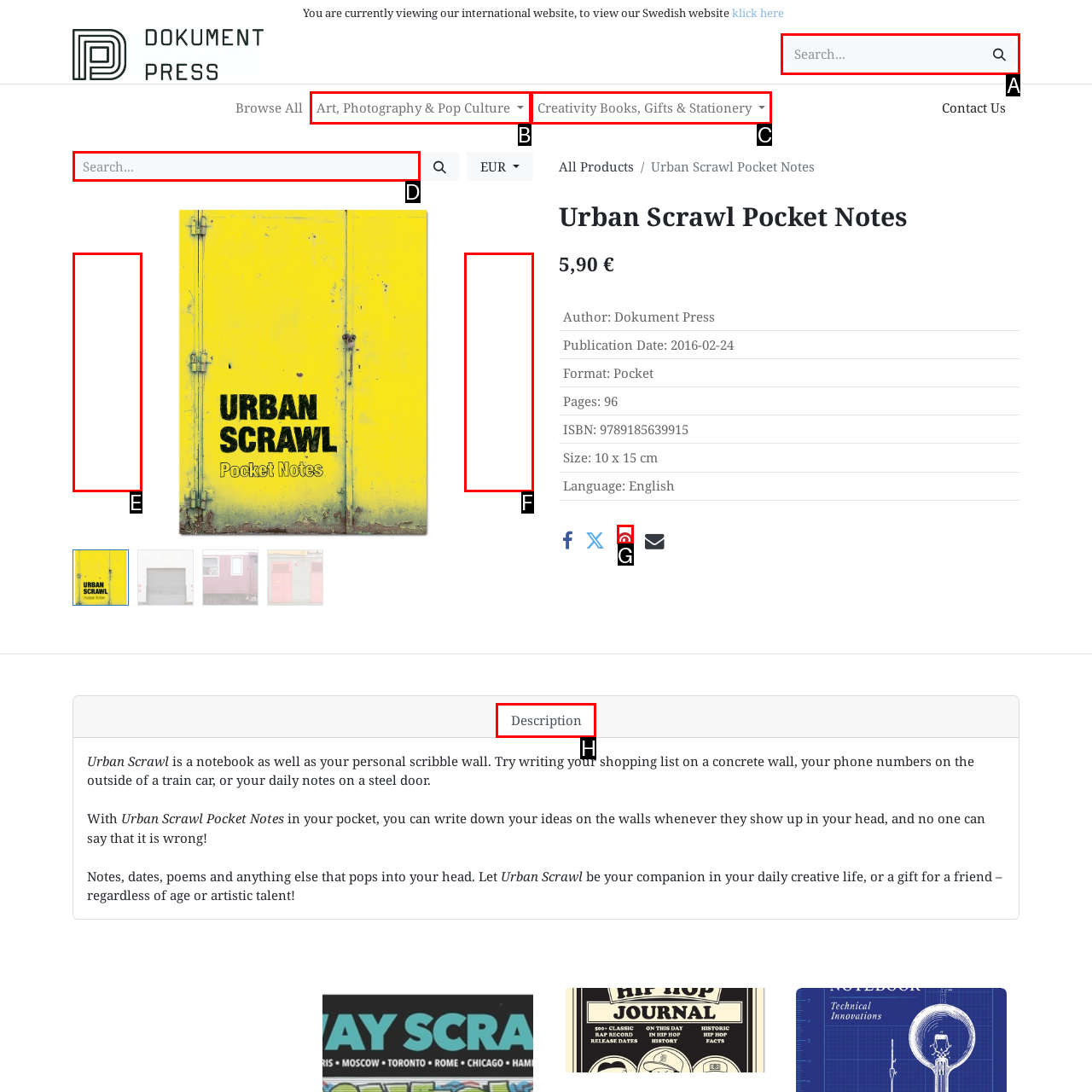Please indicate which option's letter corresponds to the task: Search for products by examining the highlighted elements in the screenshot.

A